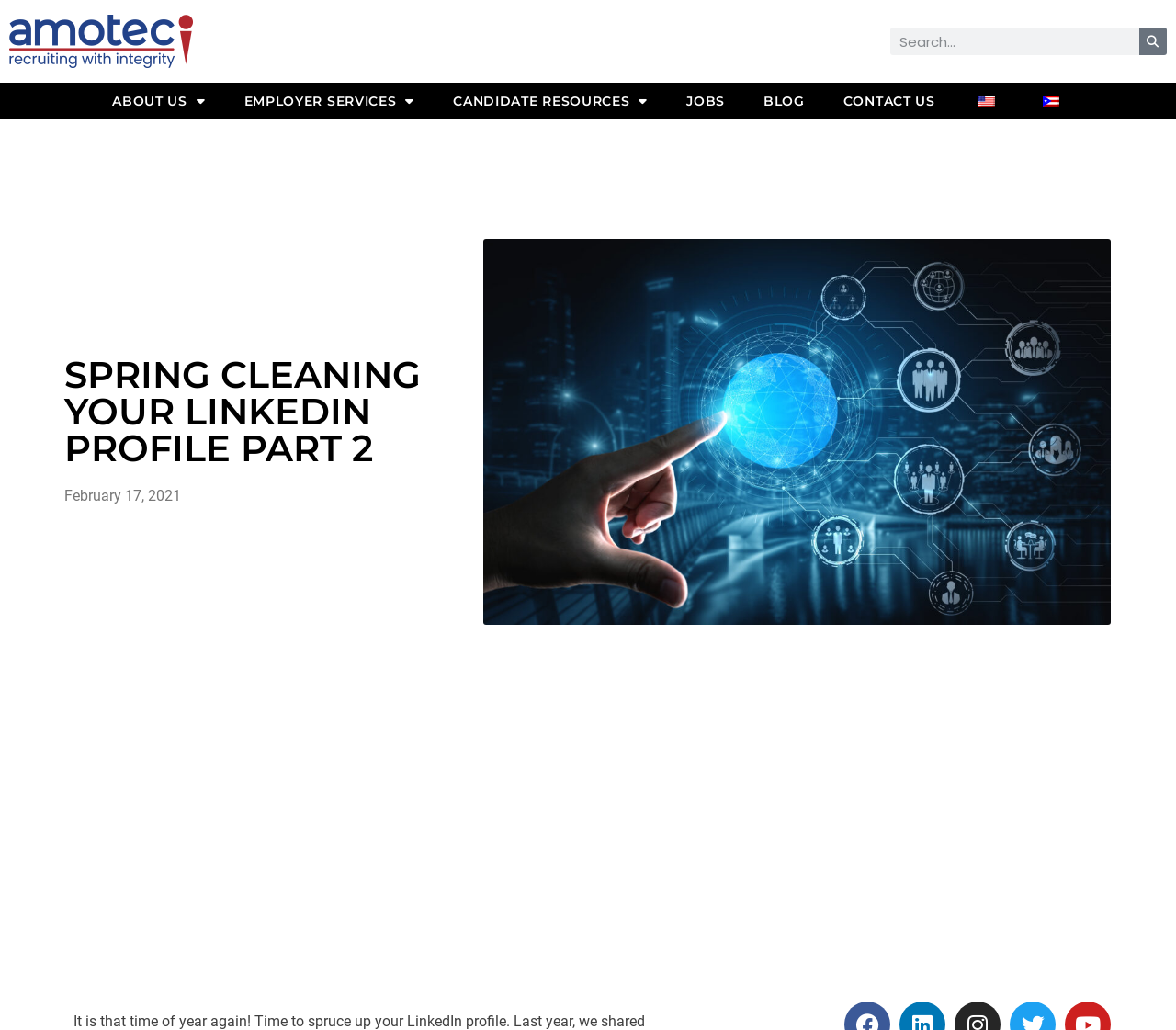What is the date of the blog post?
Can you give a detailed and elaborate answer to the question?

The date of the blog post can be found below the heading, where it says 'February 17, 2021'.